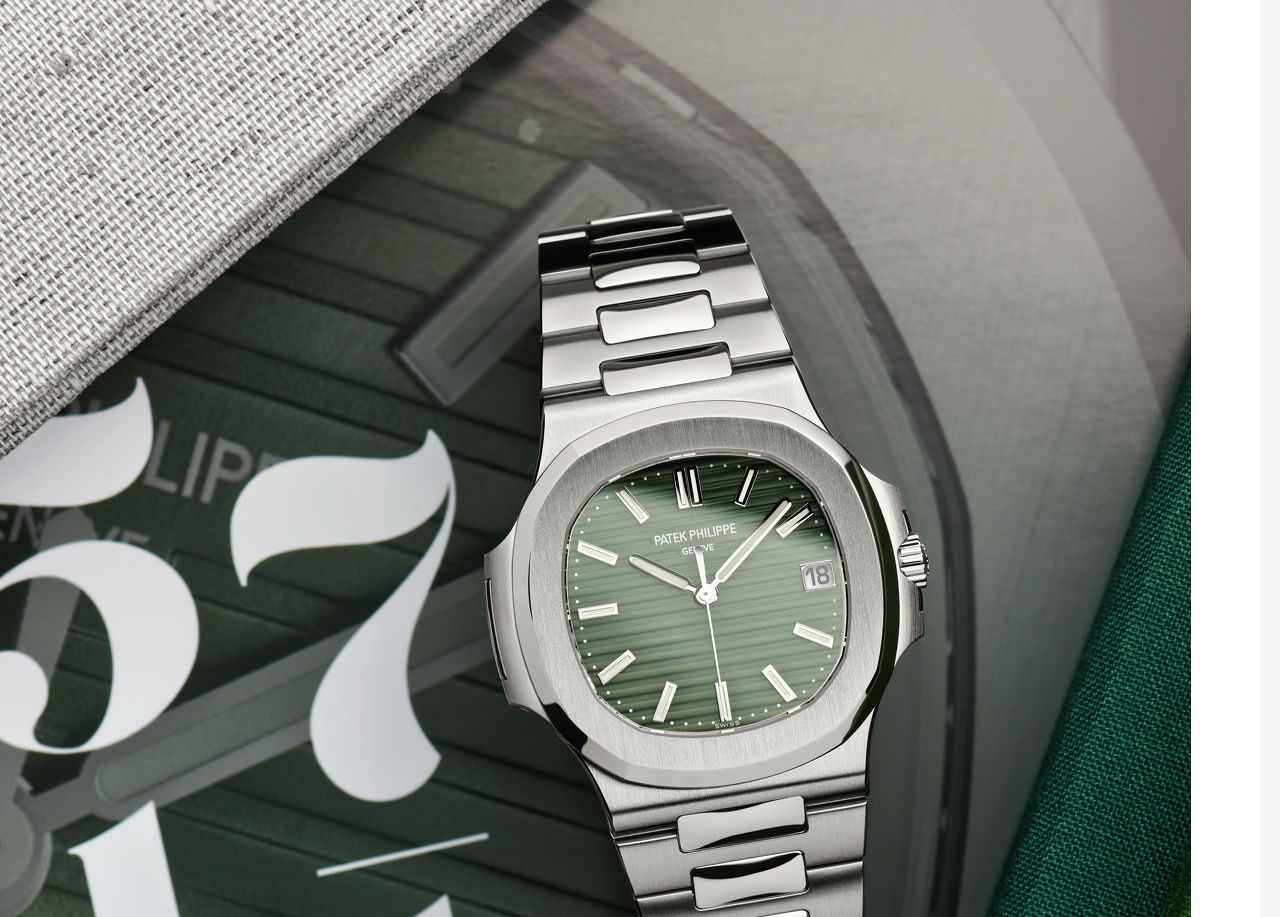Please determine the bounding box coordinates for the element with the description: "alt="Cheap Replica Patek Philippe Watches"".

[0.0, 0.804, 0.93, 0.825]